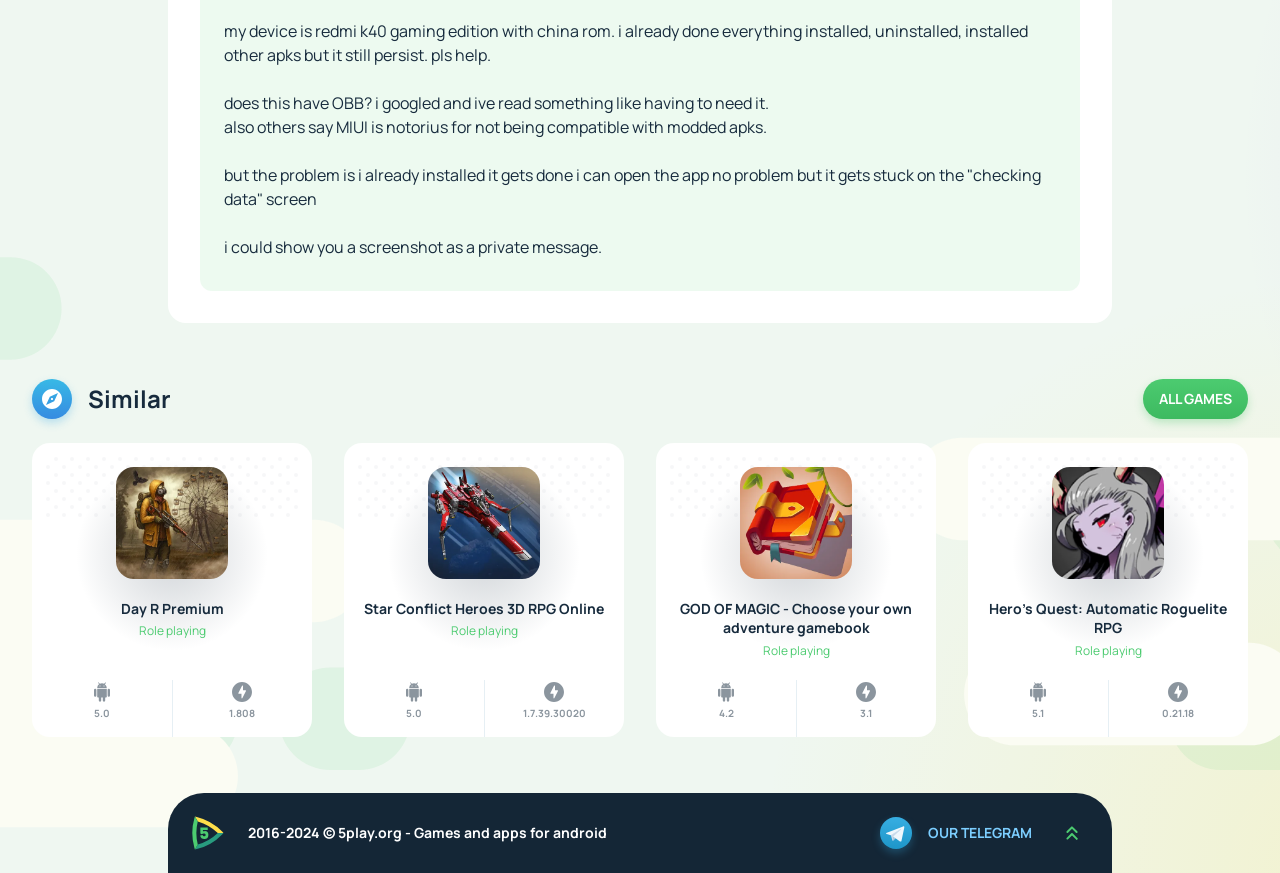Carefully examine the image and provide an in-depth answer to the question: What is the problem the user is facing?

The user explains that they have installed the app, but it gets stuck on the 'checking data' screen, indicating that the app is not functioning properly.